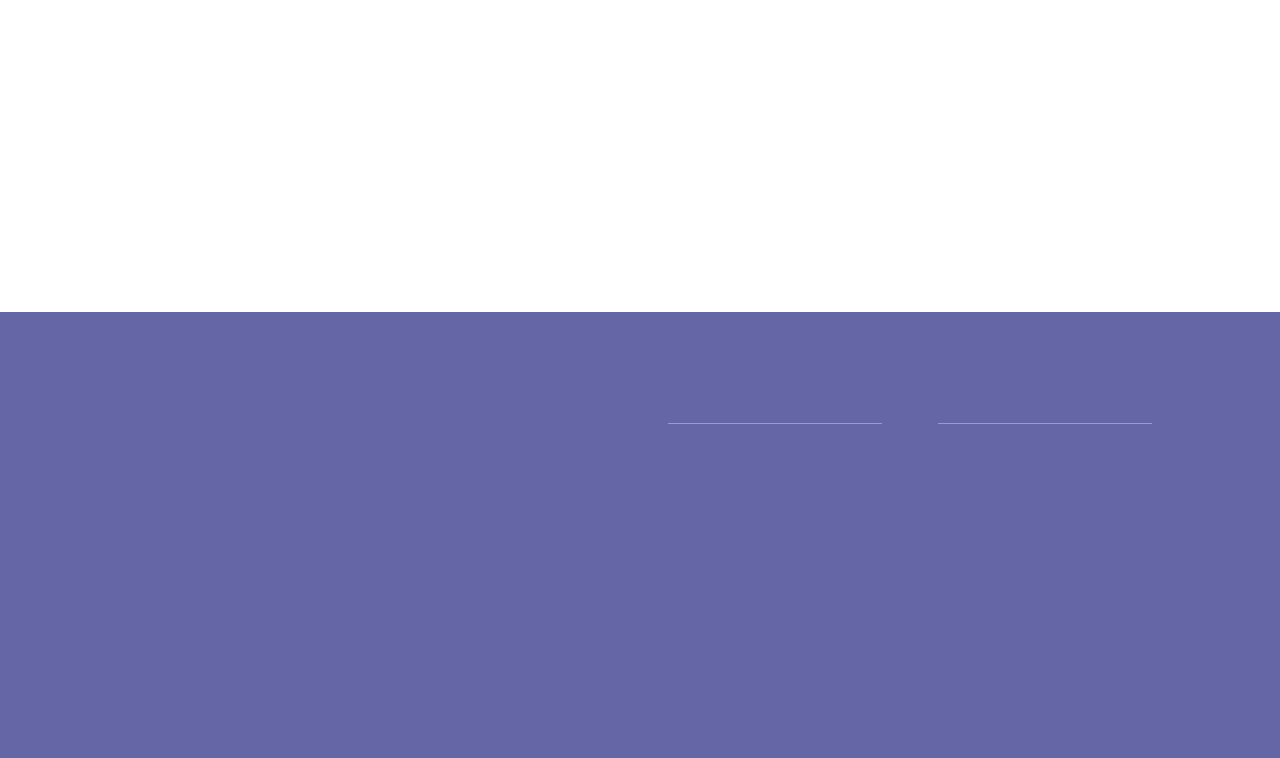Please find the bounding box for the UI component described as follows: "Sewer Line Repairs".

[0.311, 0.732, 0.423, 0.762]